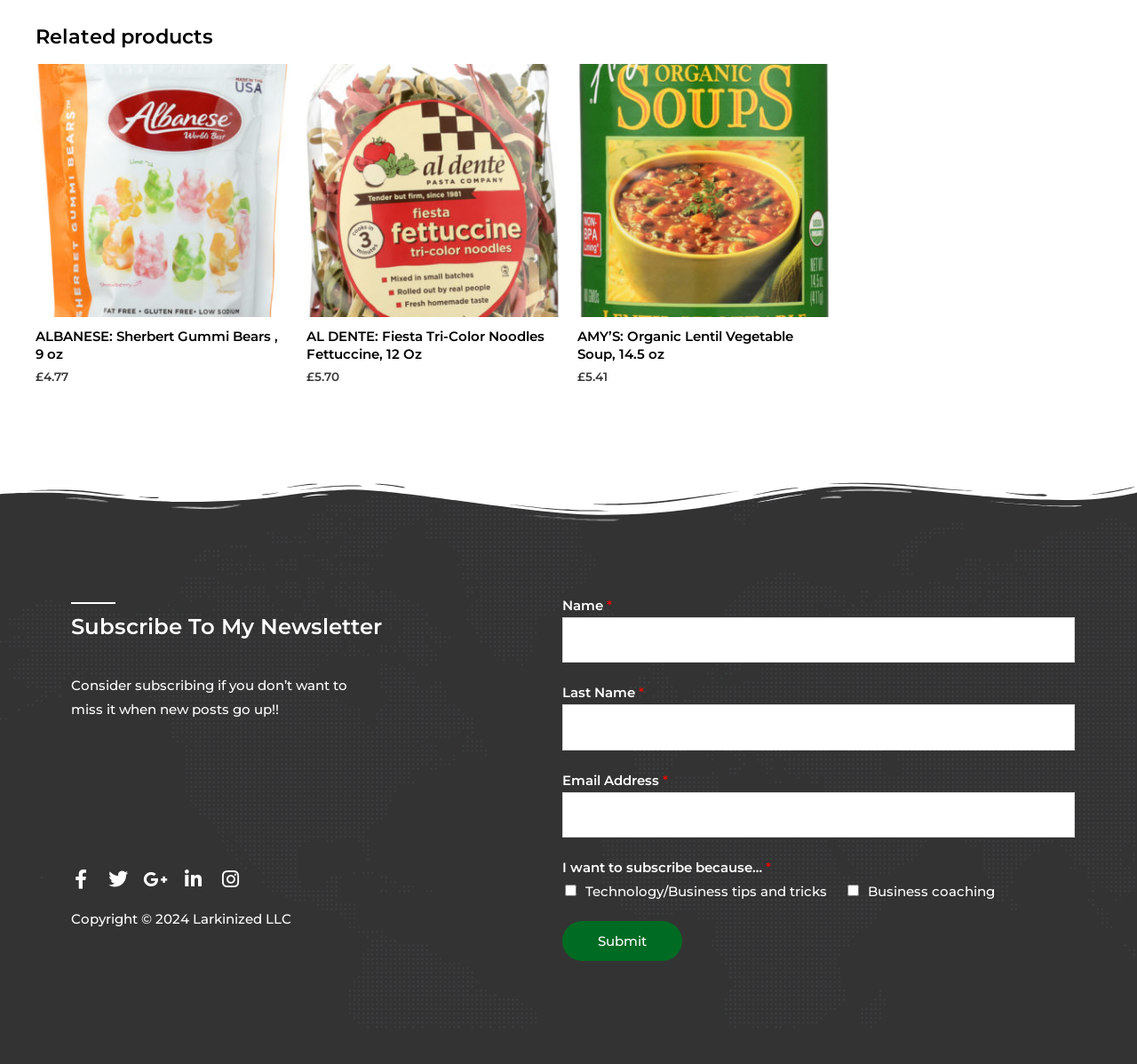What is the purpose of the checkboxes?
Offer a detailed and exhaustive answer to the question.

I inferred the purpose of the checkboxes by looking at their locations and the surrounding text. The checkboxes are located below the text 'I want to subscribe because…' and have options like 'Technology/Business tips and tricks' and 'Business coaching', which suggests that they are used to select topics for subscription.